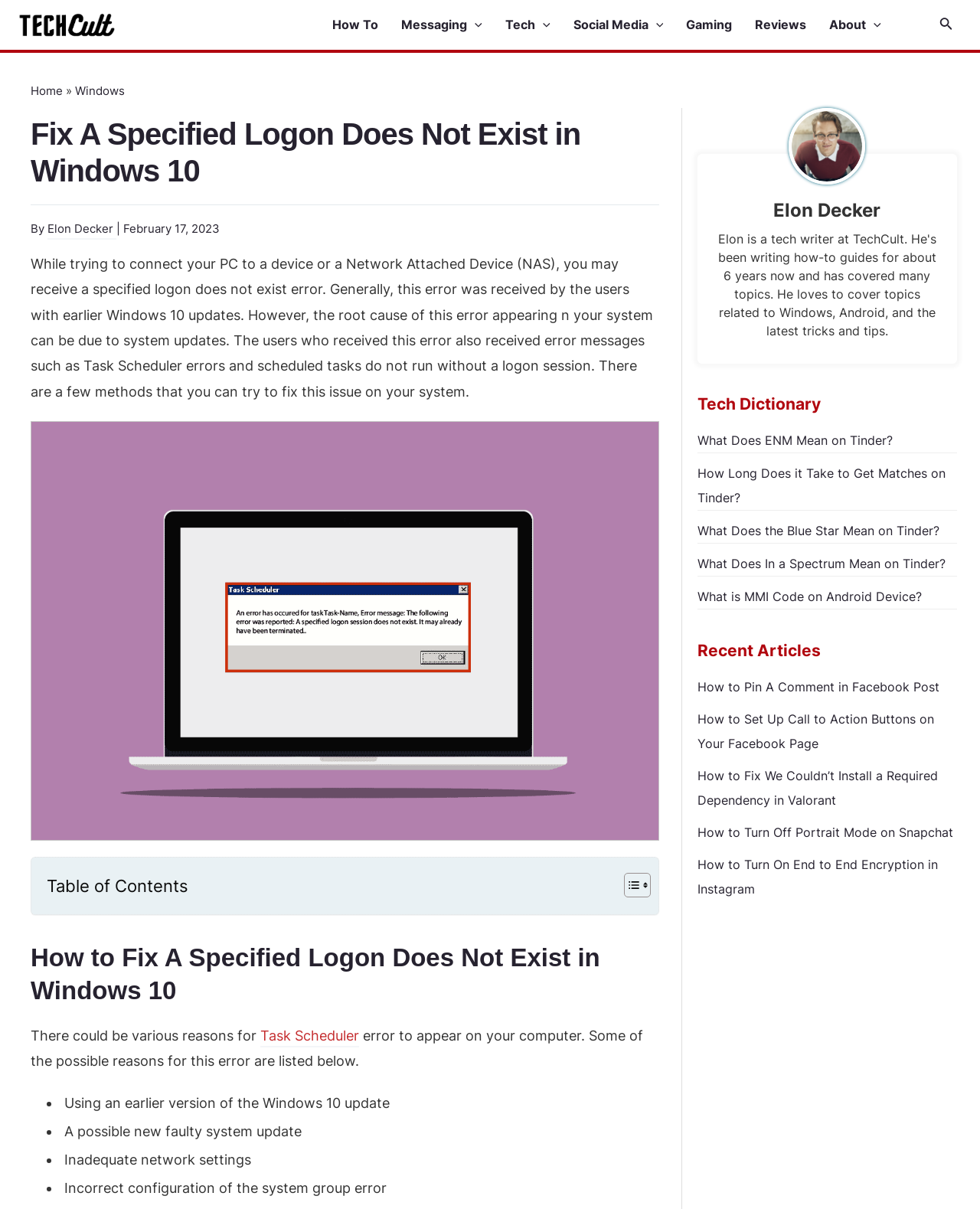Show the bounding box coordinates of the element that should be clicked to complete the task: "Explore the 'Tech Dictionary'".

[0.711, 0.326, 0.837, 0.342]